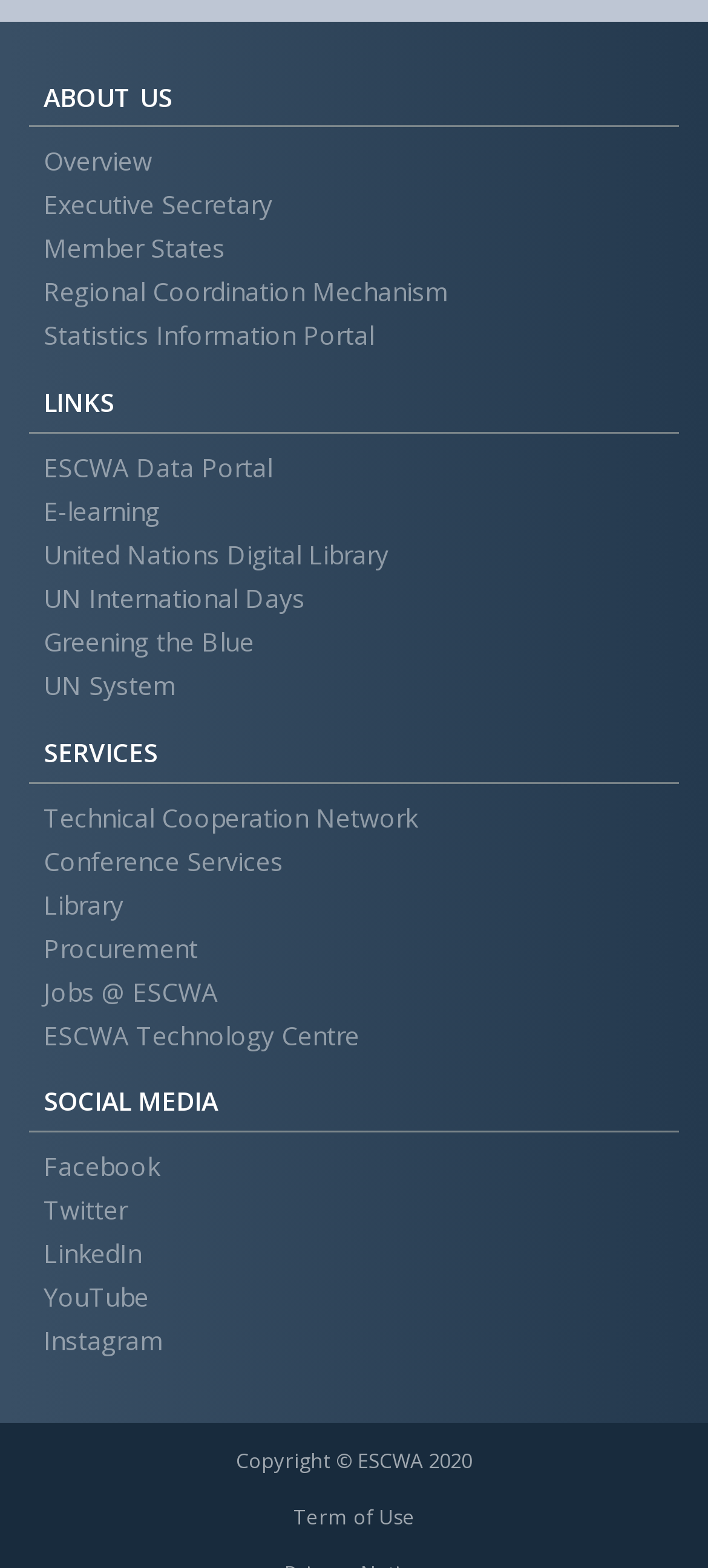Specify the bounding box coordinates of the area that needs to be clicked to achieve the following instruction: "Read the terms of use".

[0.085, 0.949, 0.915, 0.985]